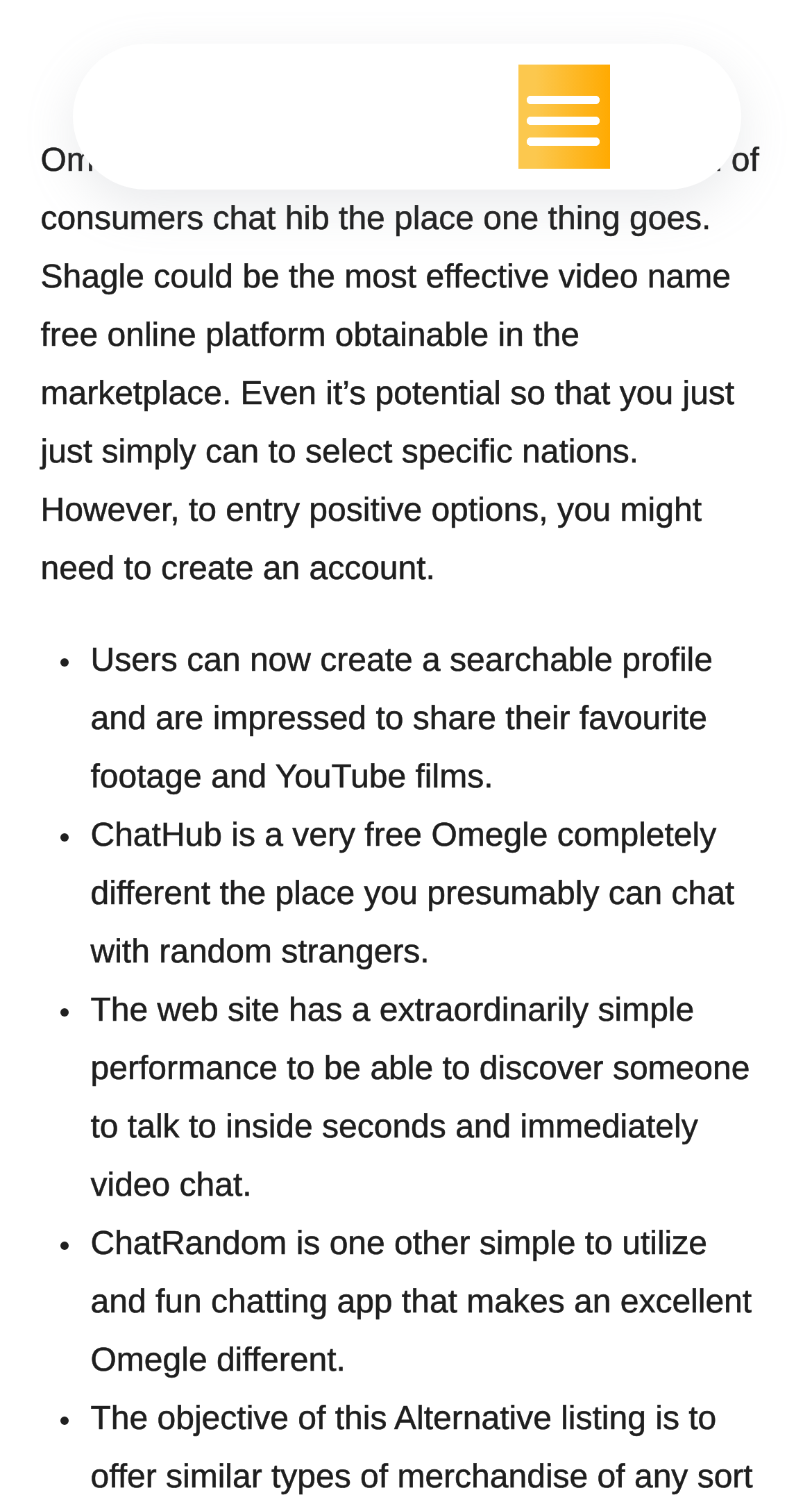What is another chatting app similar to Omegle?
Using the image as a reference, answer with just one word or a short phrase.

ChatRandom